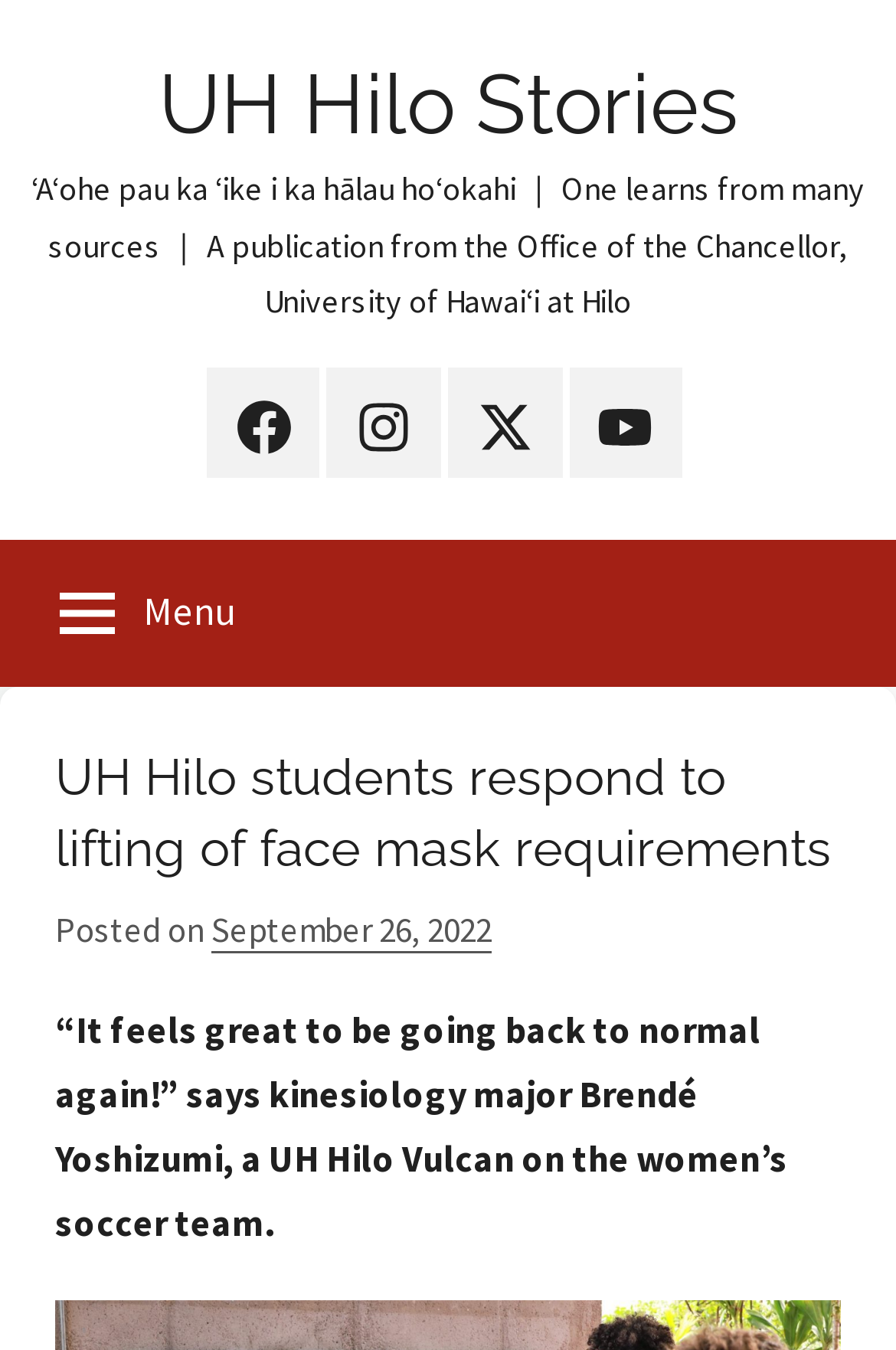Please locate and retrieve the main header text of the webpage.

UH Hilo students respond to lifting of face mask requirements